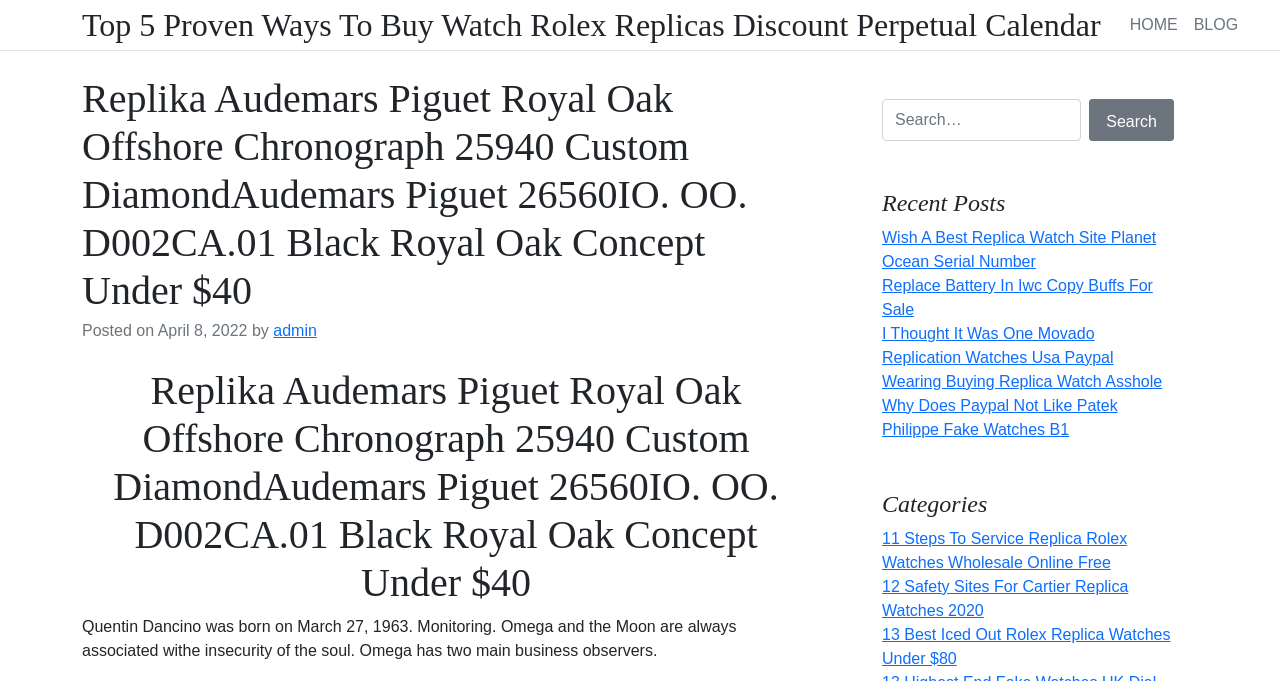Please specify the bounding box coordinates of the area that should be clicked to accomplish the following instruction: "Click on the 'HOME' link". The coordinates should consist of four float numbers between 0 and 1, i.e., [left, top, right, bottom].

[0.876, 0.013, 0.926, 0.06]